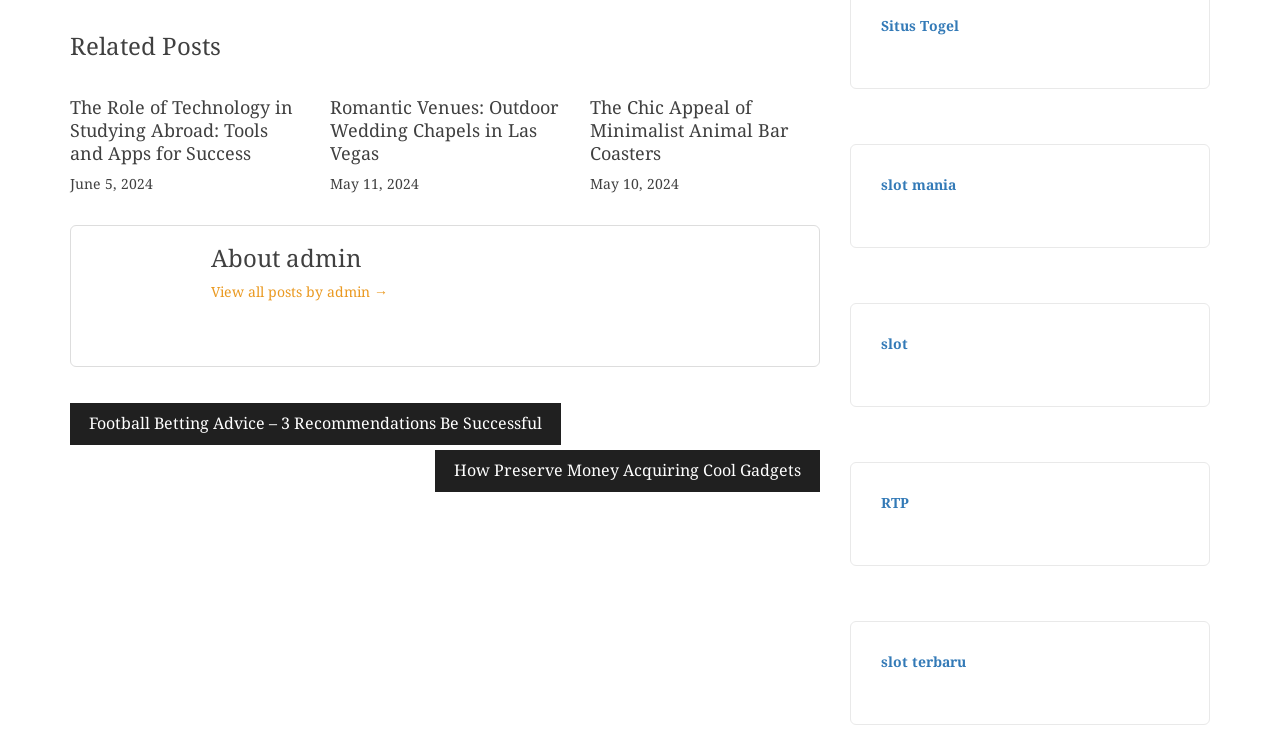Can you look at the image and give a comprehensive answer to the question:
What is the date of the second related post?

I looked at the StaticText element with the text 'May 11, 2024' which is a sibling element of the heading element with the text 'Romantic Venues: Outdoor Wedding Chapels in Las Vegas'.